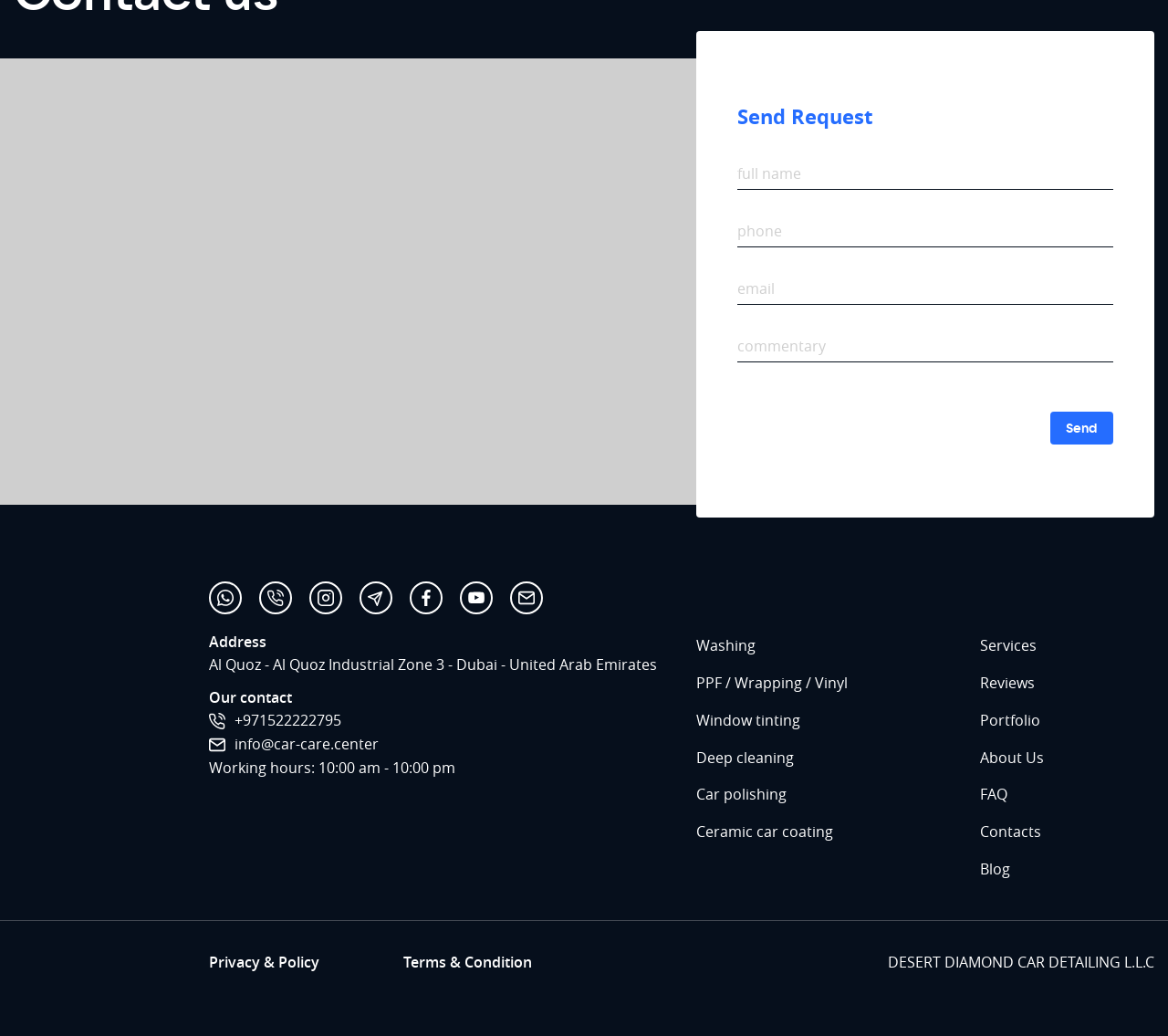What is the working hours of Car Care Center Dubai?
Please answer the question with a single word or phrase, referencing the image.

10:00 am - 10:00 pm